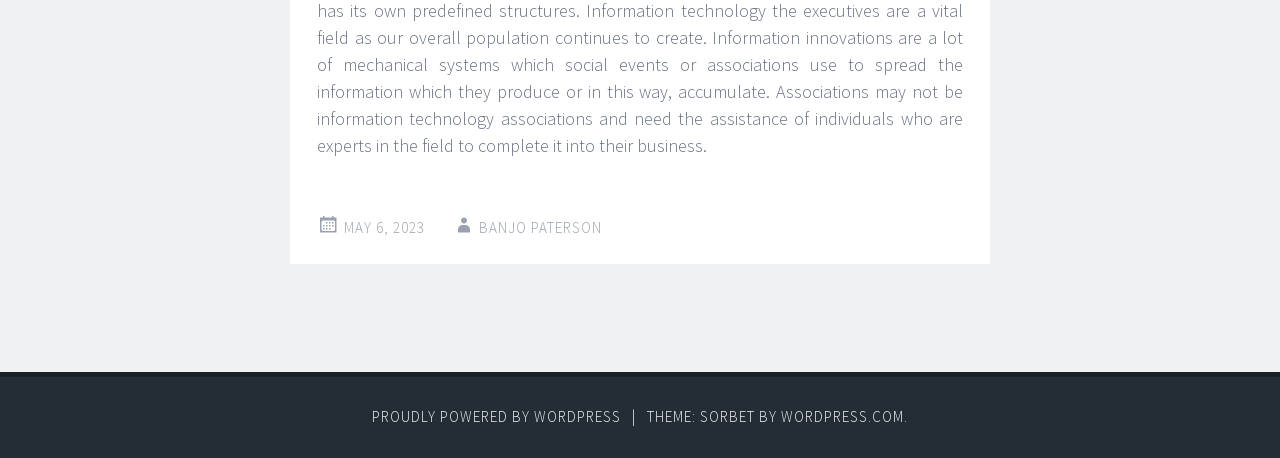Find the bounding box of the UI element described as: "Comments feed". The bounding box coordinates should be given as four float values between 0 and 1, i.e., [left, top, right, bottom].

None